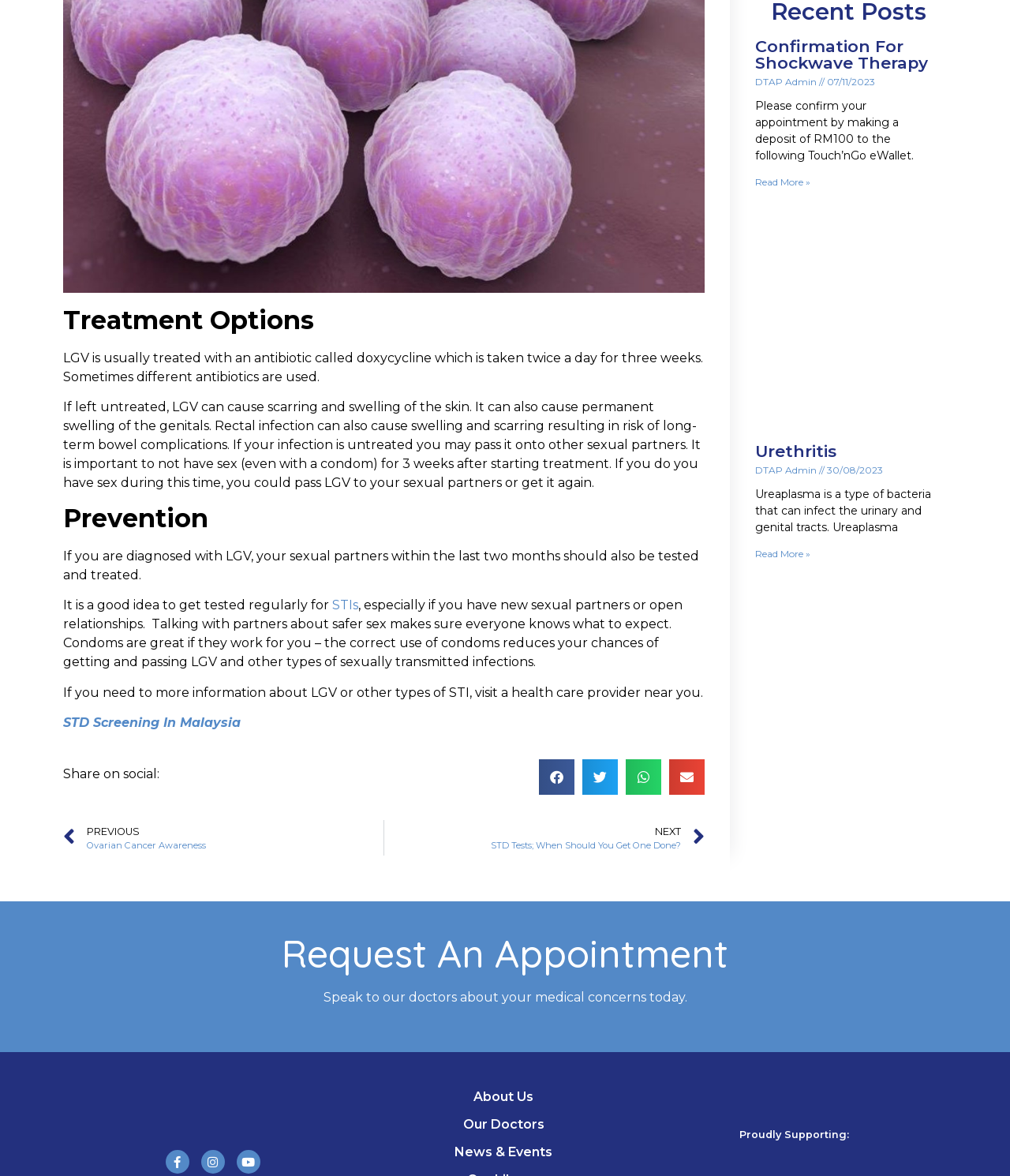Pinpoint the bounding box coordinates of the element you need to click to execute the following instruction: "Read more about Urethritis". The bounding box should be represented by four float numbers between 0 and 1, in the format [left, top, right, bottom].

[0.748, 0.466, 0.802, 0.476]